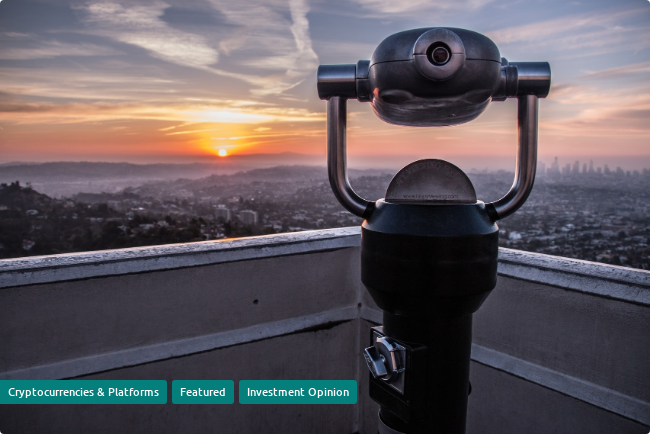Offer a detailed narrative of what is shown in the image.

The image captures a scenic sunset view over a sprawling urban landscape, showcasing the shimmering glow of the sun as it dips below the horizon. In the foreground, a vintage-style telescope stands on a ledge, inviting onlookers to take a closer look at the breathtaking panorama. The scene is beautifully framed by wispy clouds, hinting at the transition from day to night. Below this picturesque view, three interactive buttons labeled "Cryptocurrencies & Platforms," "Featured," and "Investment Opinion" suggest a thematic connection to financial insights and trends, enhancing the overall narrative of exploration and investment potential. This visual representation perfectly accompanies the article titled "10 Promising Cryptocurrencies to Watch in Q3 2018," creating a compelling blend of observation and speculation in the evolving crypto market.